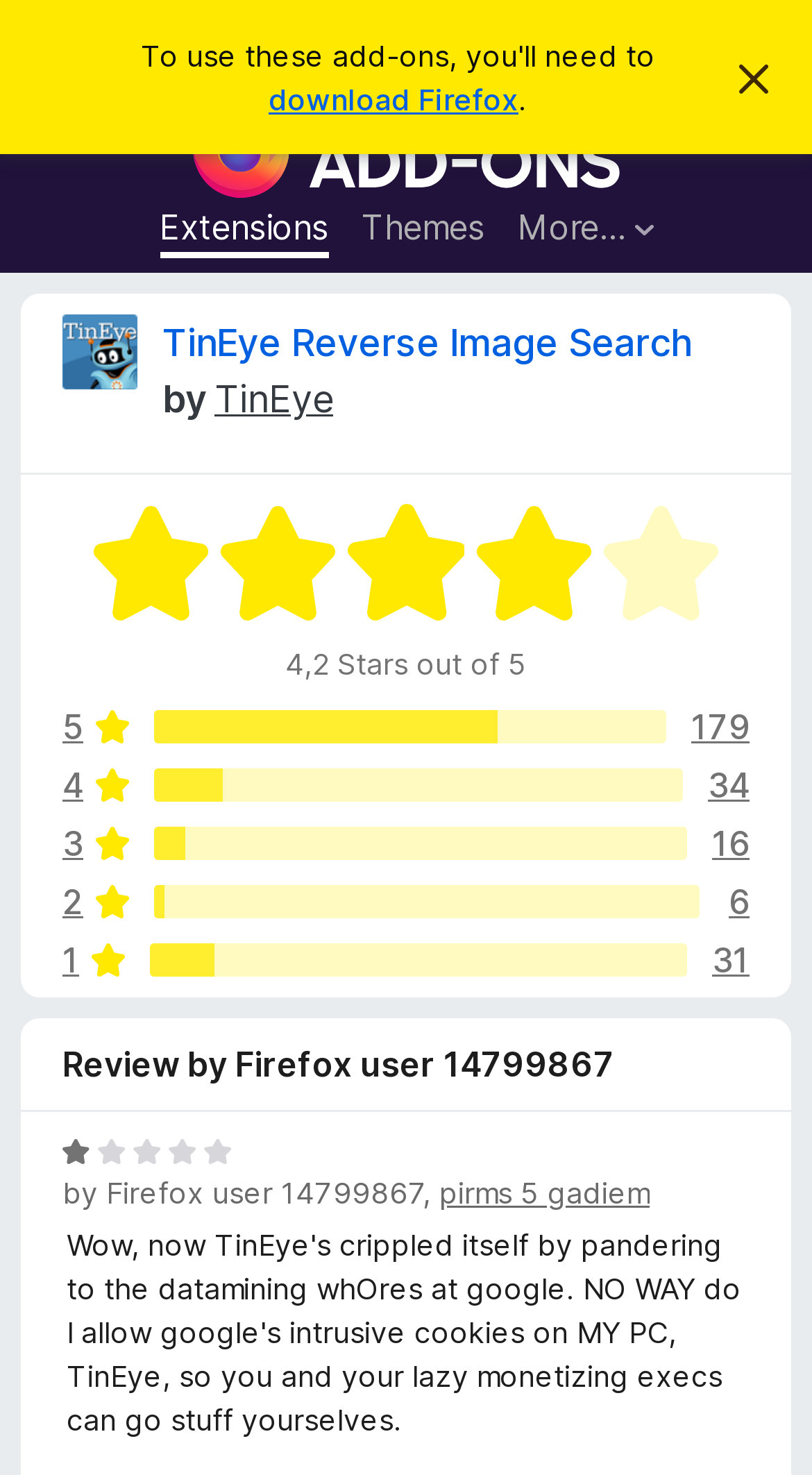Illustrate the webpage with a detailed description.

The webpage is about reviews and ratings for TinEye Reverse Image Search, an add-on for Firefox Browser. At the top, there is a link to download Firefox and a button to dismiss a notice. Below that, there are links to Firefox Browser Add-ons, Extensions, and Themes. A search bar is located on the top left, with a combobox and a searchbox.

The main content of the page is divided into two sections. The first section has an add-on icon, a heading that reads "Reviews for TinEye Reverse Image Search", and a subheading that reads "TinEye Reverse Image Search by TinEye". There are also ratings displayed, with 4.2 out of 5 stars, and a breakdown of the number of reviews for each rating (5, 4, 3, 2, and 1).

The second section is a review by a Firefox user, with a heading that reads "Review by Firefox user 14799867" and a rating of 1 out of 5. The review is followed by a link to the user's profile and a timestamp that reads "pirms 5 gadiem". There are multiple instances of the rating "Rated 1 out of 5" displayed below the review.